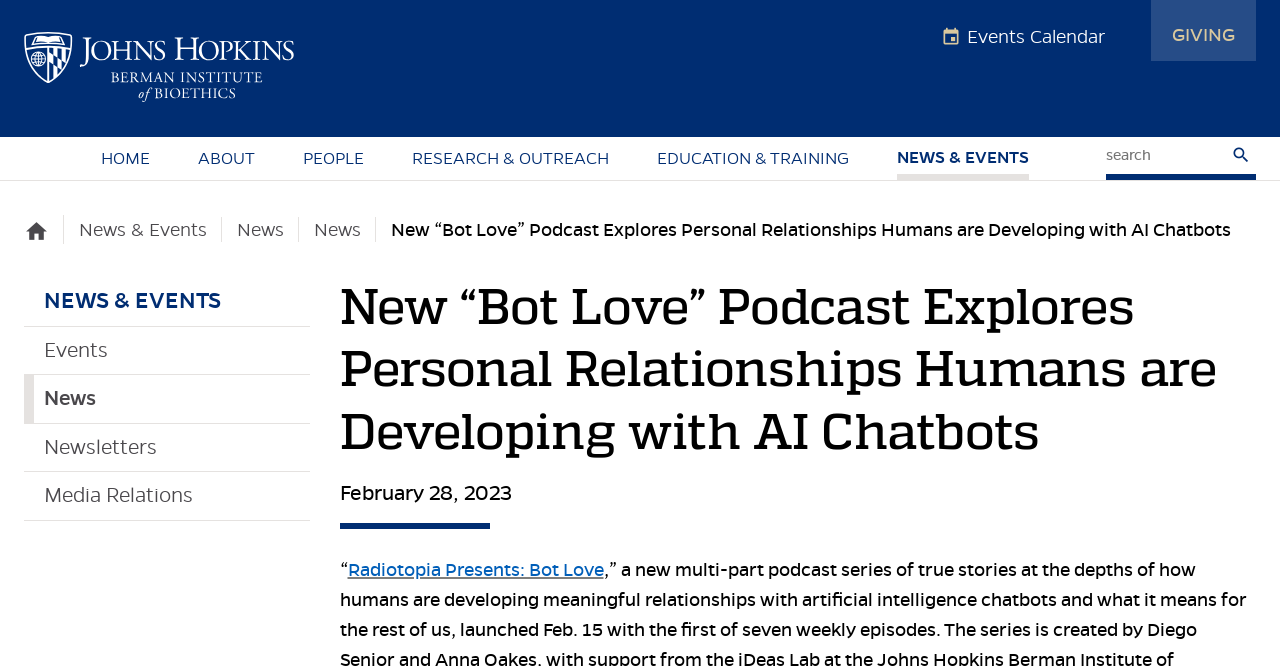Please identify the bounding box coordinates of the element's region that should be clicked to execute the following instruction: "listen to Bot Love podcast". The bounding box coordinates must be four float numbers between 0 and 1, i.e., [left, top, right, bottom].

[0.271, 0.838, 0.471, 0.873]